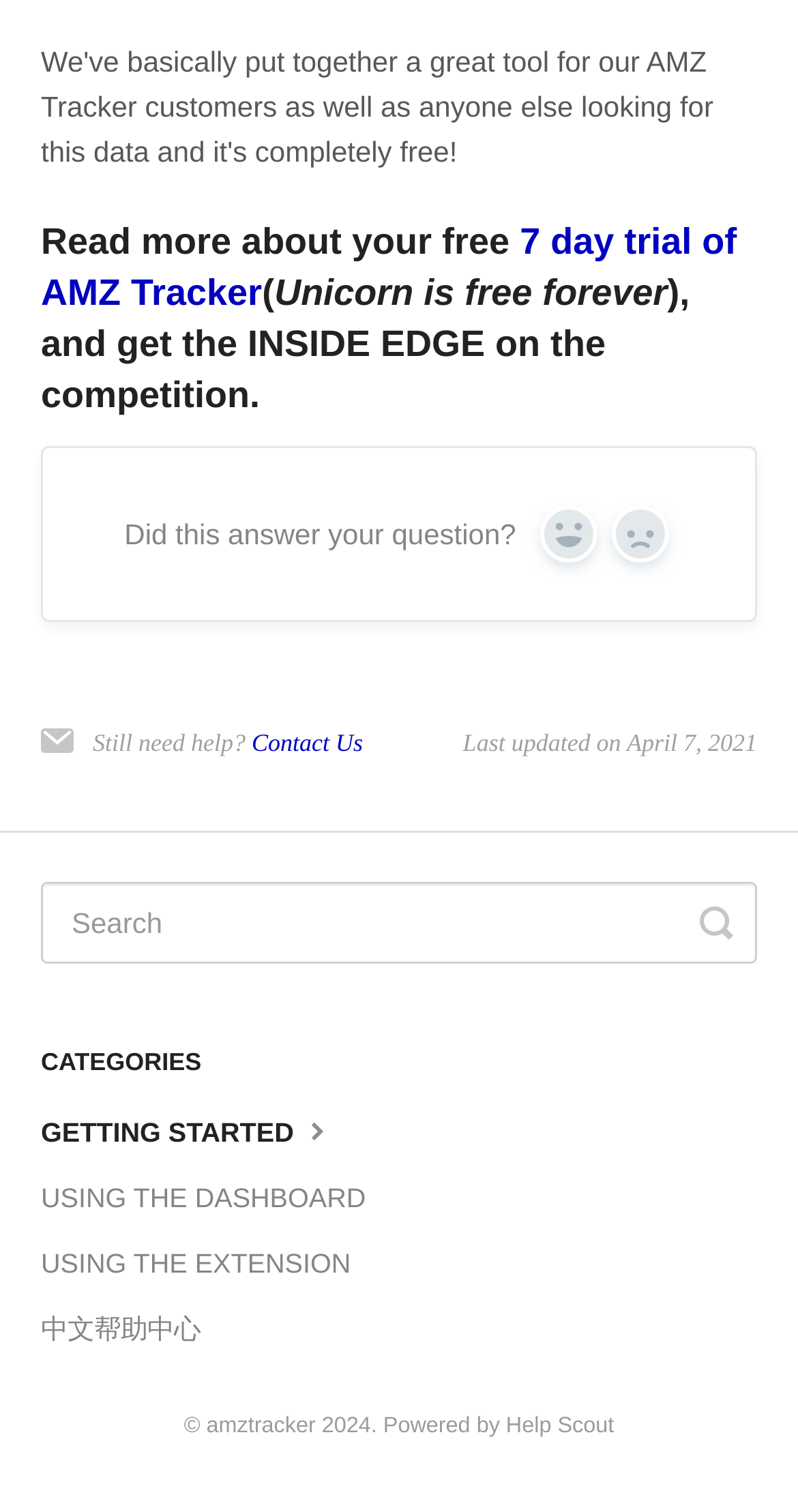Identify the coordinates of the bounding box for the element that must be clicked to accomplish the instruction: "Click the 'GETTING STARTED' link".

[0.051, 0.727, 0.462, 0.772]